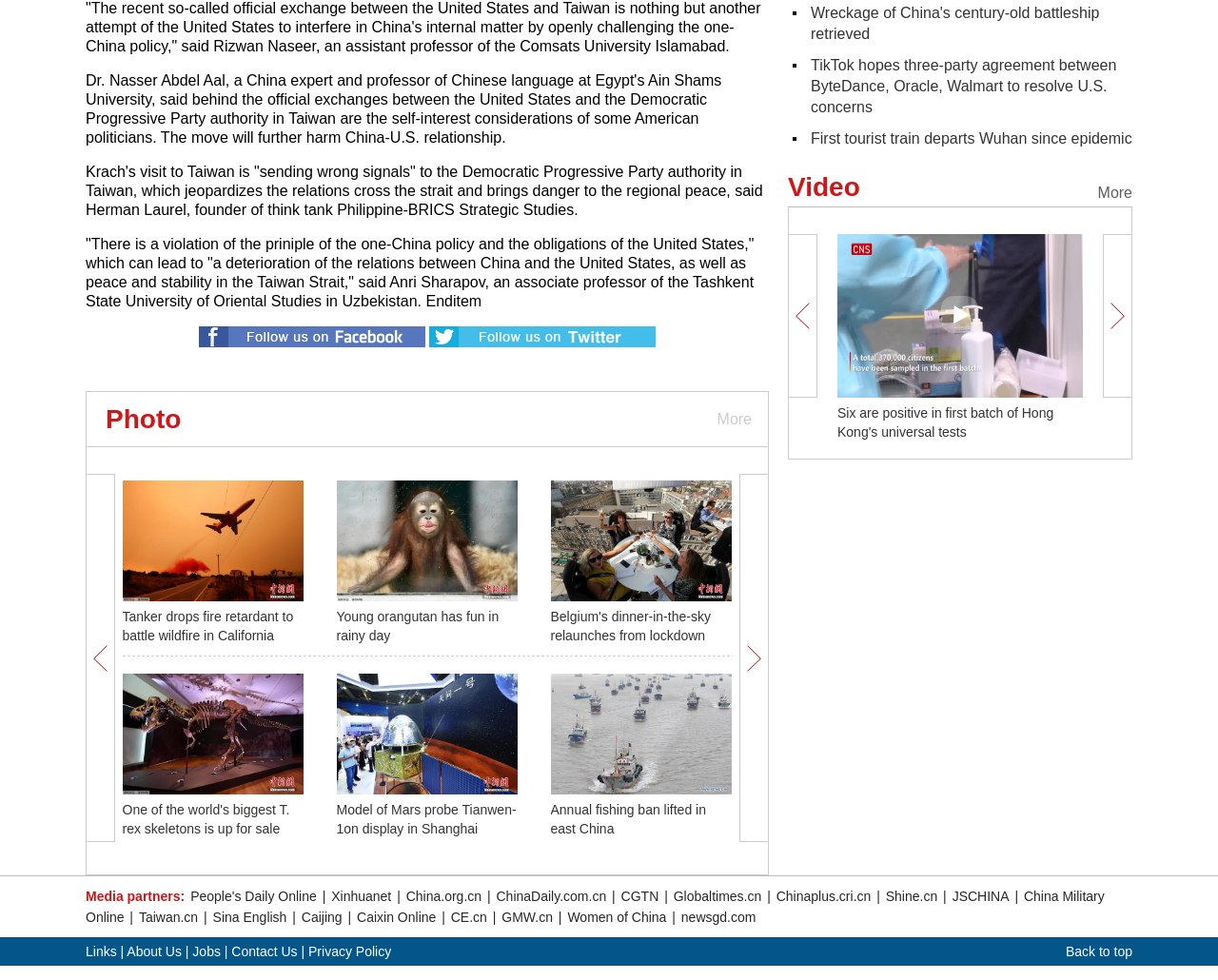Calculate the bounding box coordinates for the UI element based on the following description: "Belgium's dinner-in-the-sky relaunches from lockdown". Ensure the coordinates are four float numbers between 0 and 1, i.e., [left, top, right, bottom].

[0.452, 0.621, 0.584, 0.656]